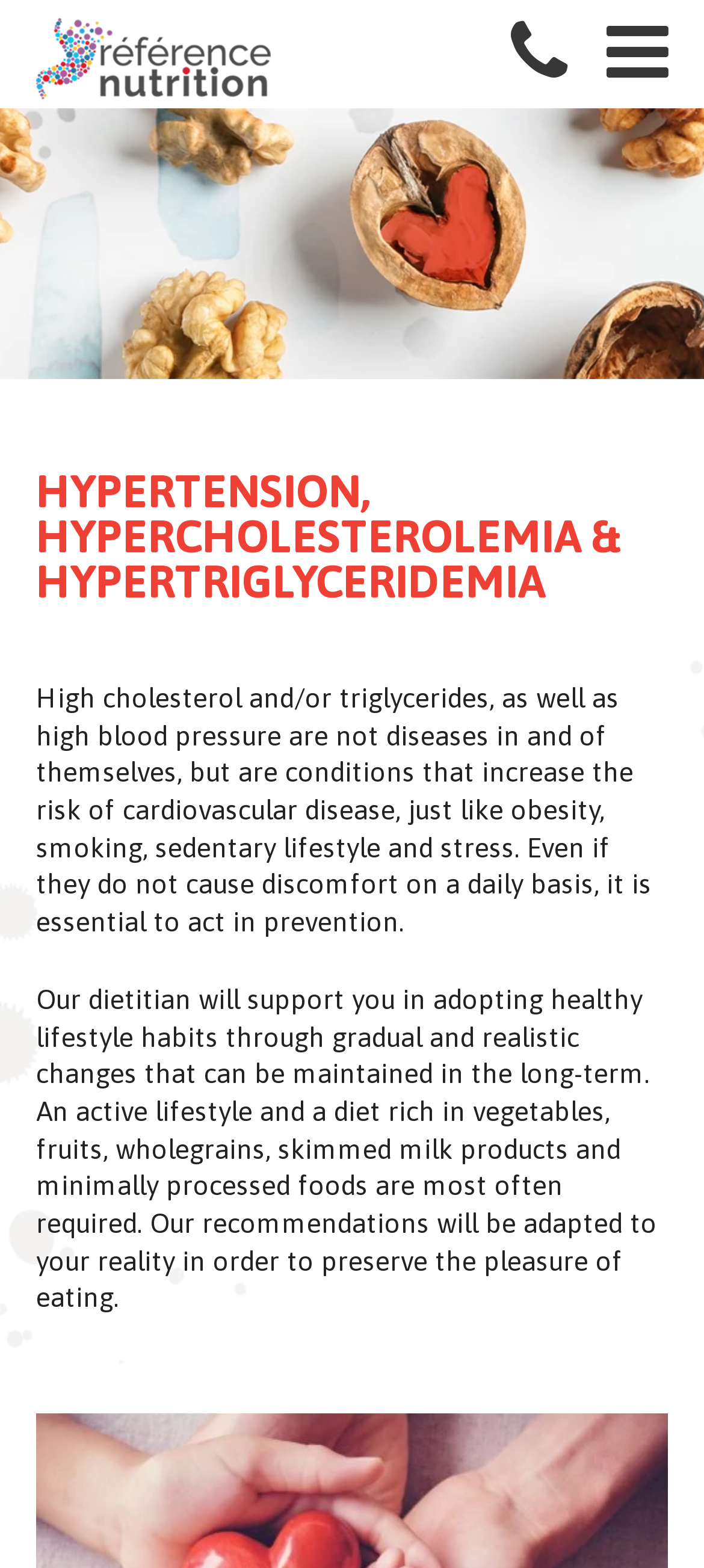Identify the bounding box coordinates for the UI element described as follows: alt="Nutrition Reference" title="Nutrition Reference". Use the format (top-left x, top-left y, bottom-right x, bottom-right y) and ensure all values are floating point numbers between 0 and 1.

[0.051, 0.026, 0.385, 0.045]